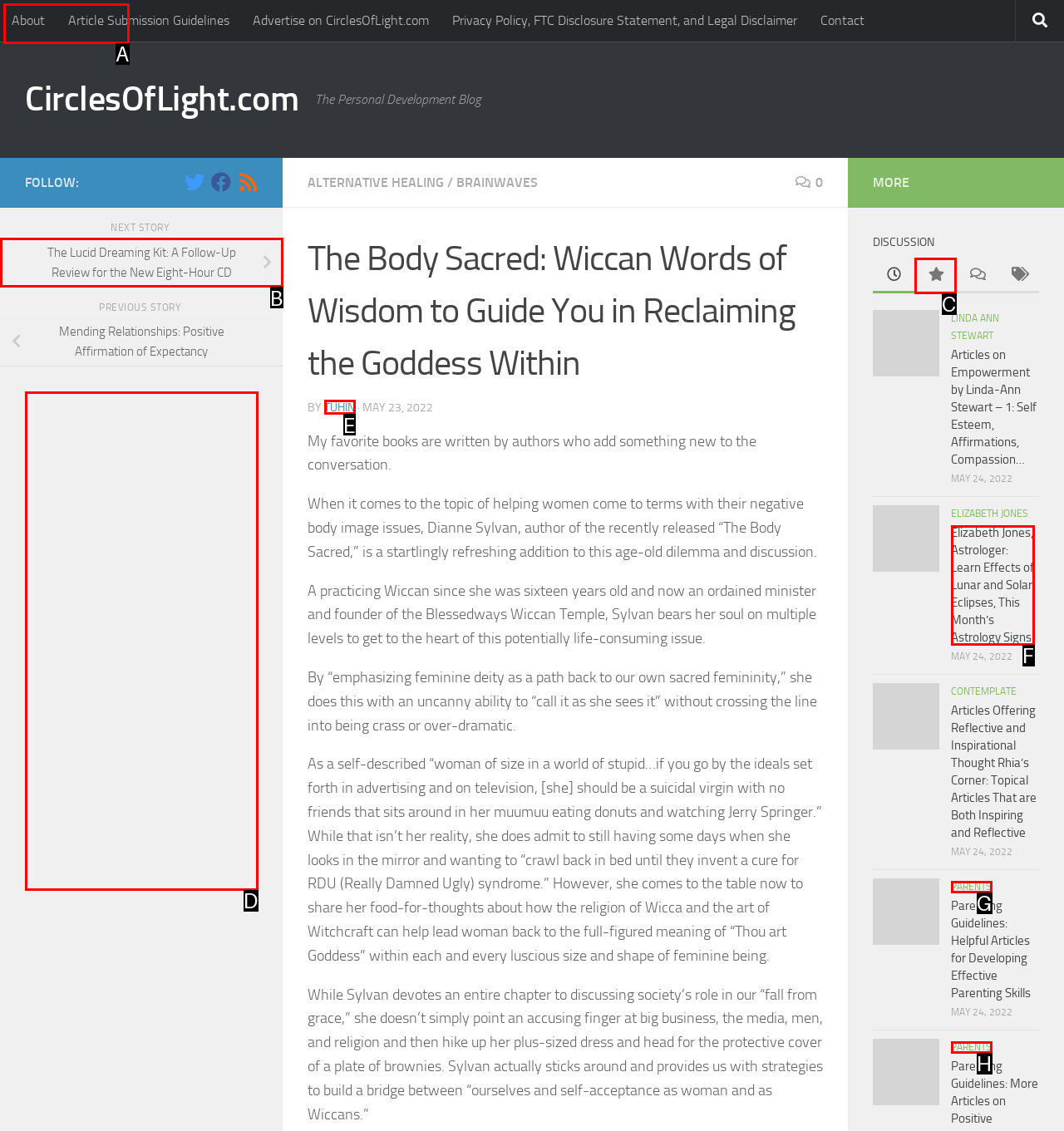Choose the option that aligns with the description: Popular Posts
Respond with the letter of the chosen option directly.

C